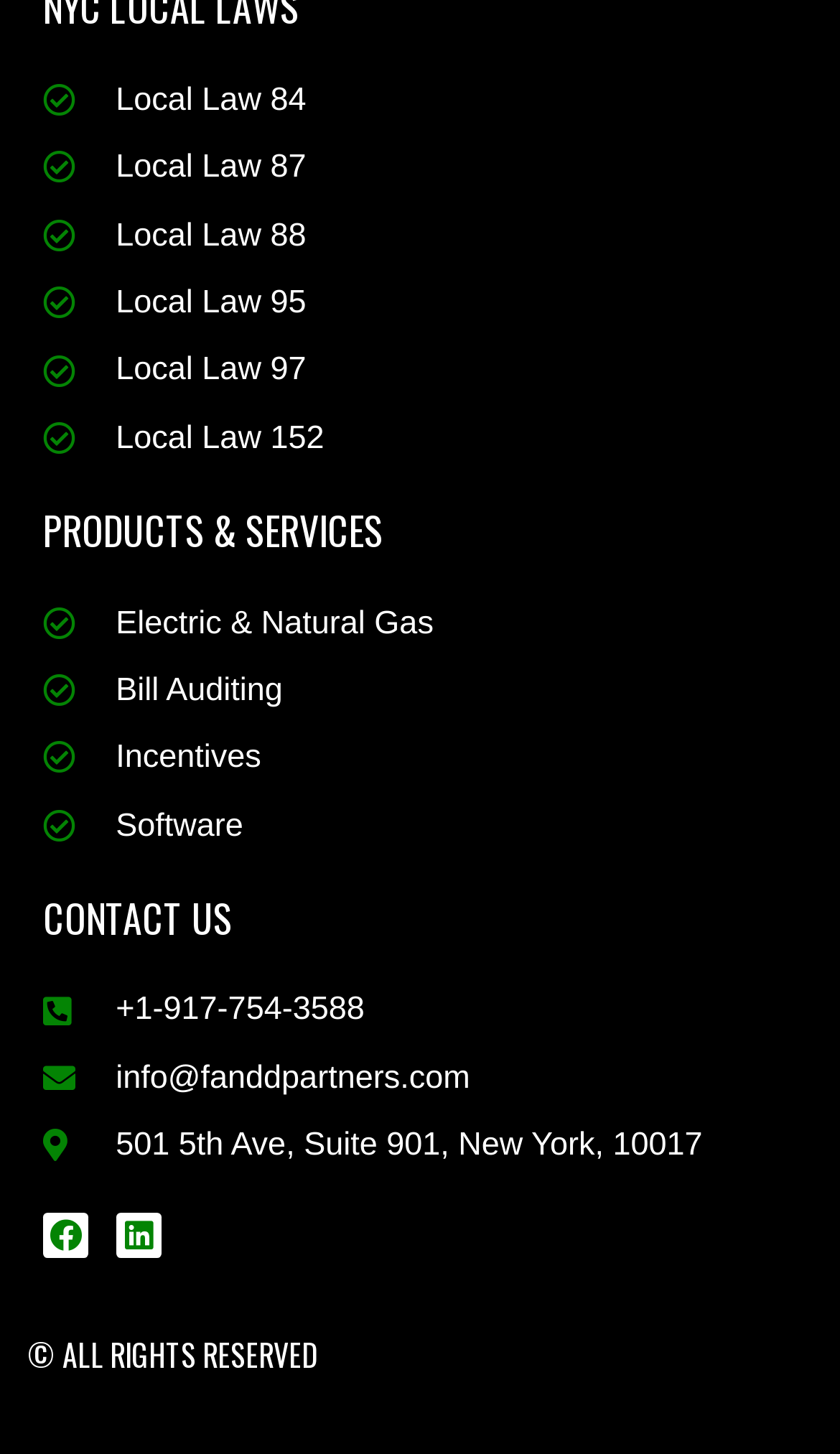Respond with a single word or phrase to the following question: How many products and services categories are listed?

5